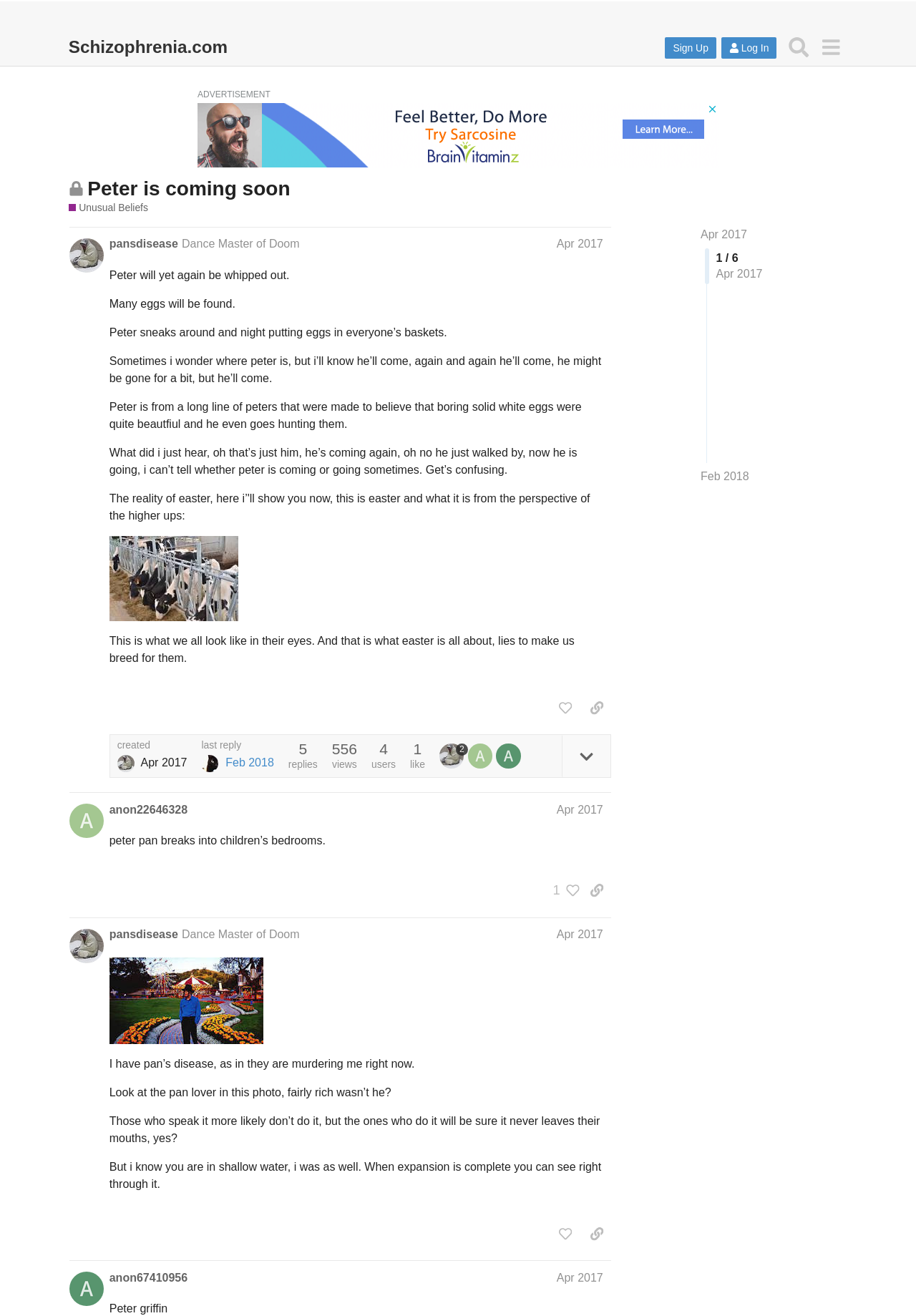What is the timestamp of the last reply to the first post?
Using the visual information, reply with a single word or short phrase.

Feb 16, 2018 3:10 am